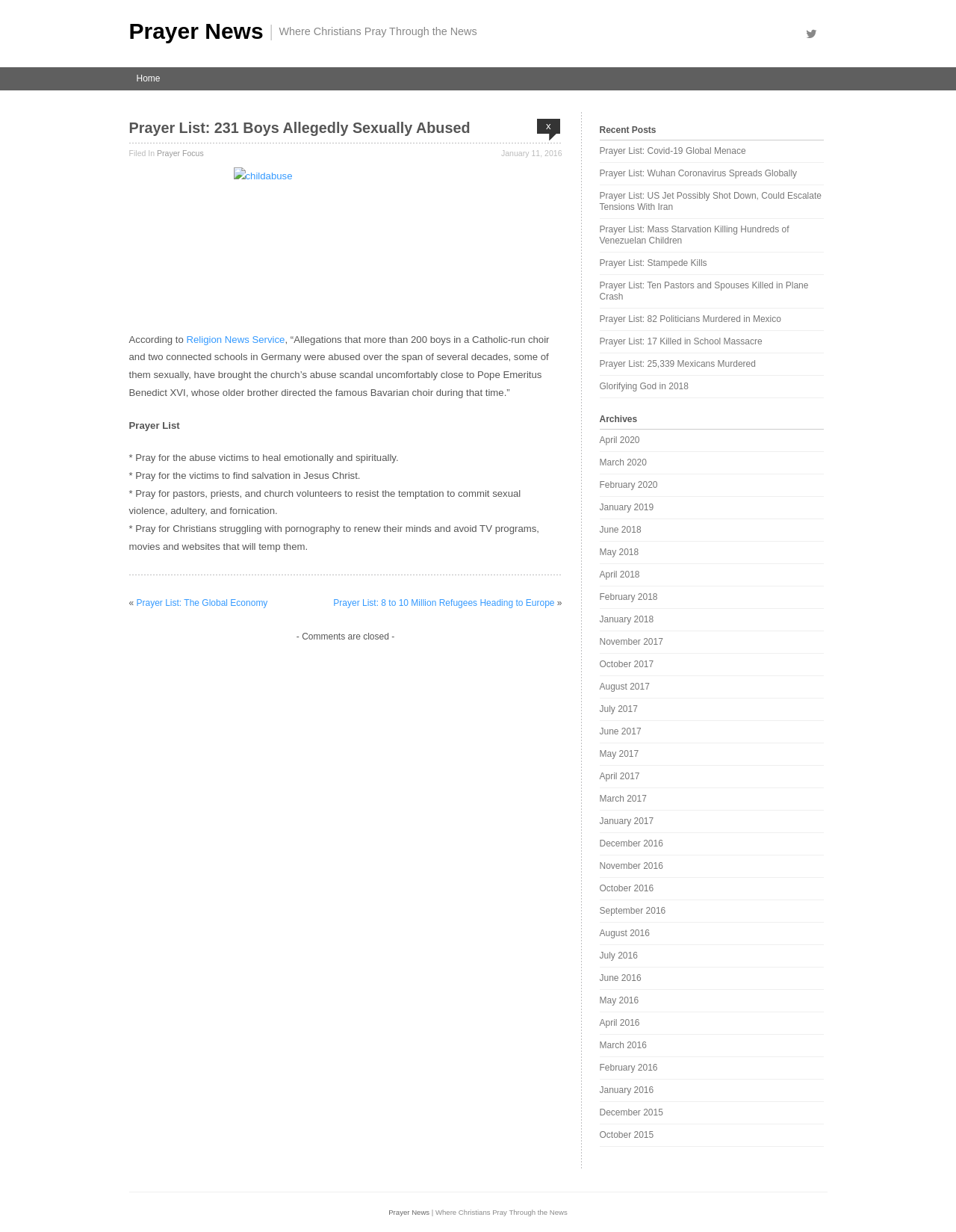Please identify the bounding box coordinates of the region to click in order to complete the given instruction: "Click on the 'Home' link". The coordinates should be four float numbers between 0 and 1, i.e., [left, top, right, bottom].

[0.135, 0.055, 0.175, 0.073]